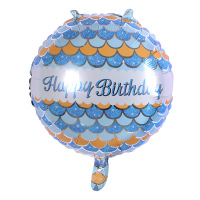Offer a detailed narrative of the image's content.

This image features a bright and cheerful 18-inch round aluminum balloon, designed for birthday celebrations. The balloon is adorned with a vibrant pattern of shimmering blue and gold scalloped designs, creating an eye-catching effect. In the center, it prominently displays the text "Happy Birthday" in an elegant script, making it a perfect addition to any birthday party decor. Its reflective surface adds a festive touch, ensuring it stands out at celebrations, whether at home or at a party venue. Ideal for both children and adults, this balloon serves as a delightful decoration or a gift for making special moments memorable.